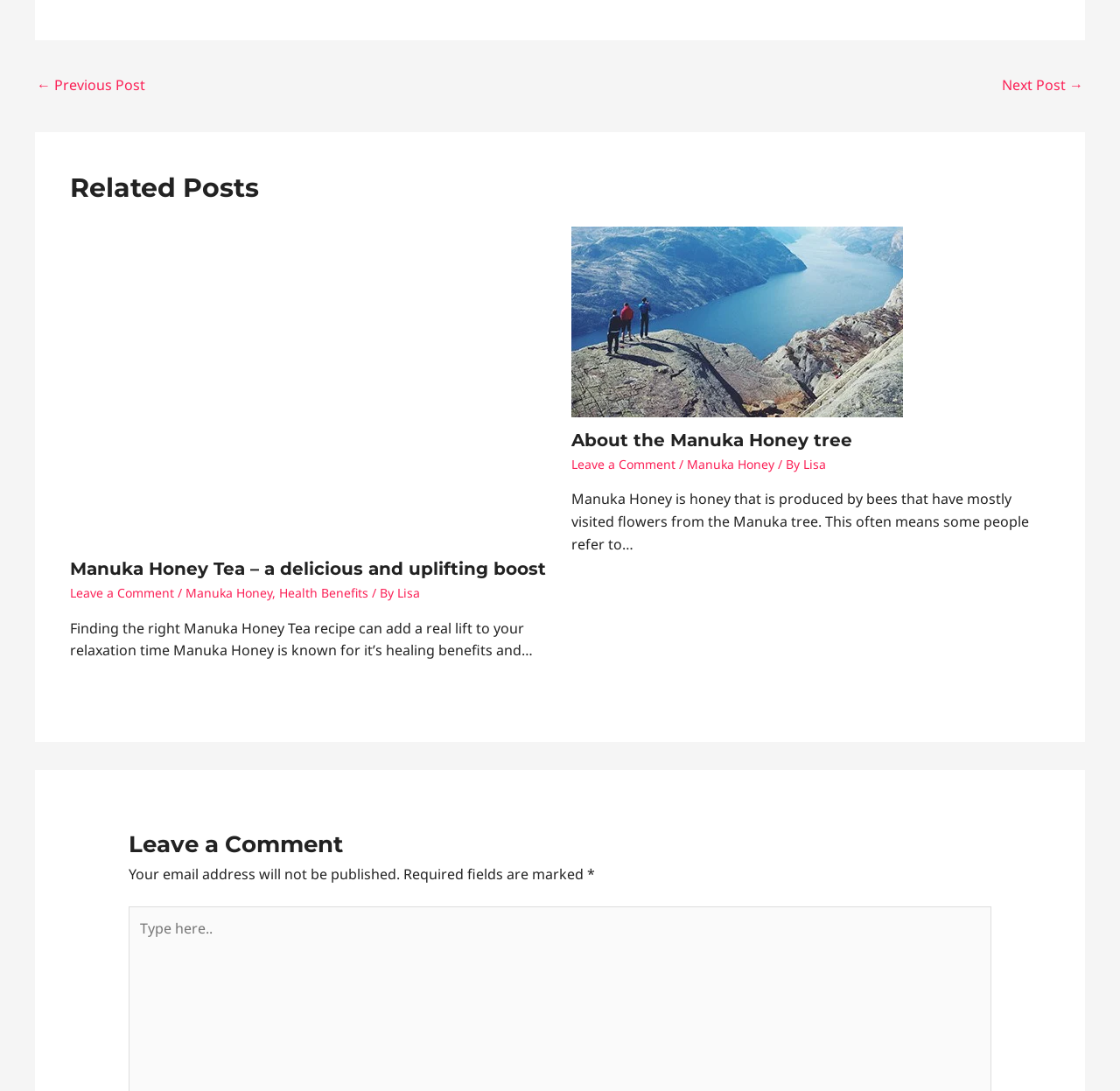What is the purpose of the 'Required fields are marked' text?
Please look at the screenshot and answer in one word or a short phrase.

To indicate required fields